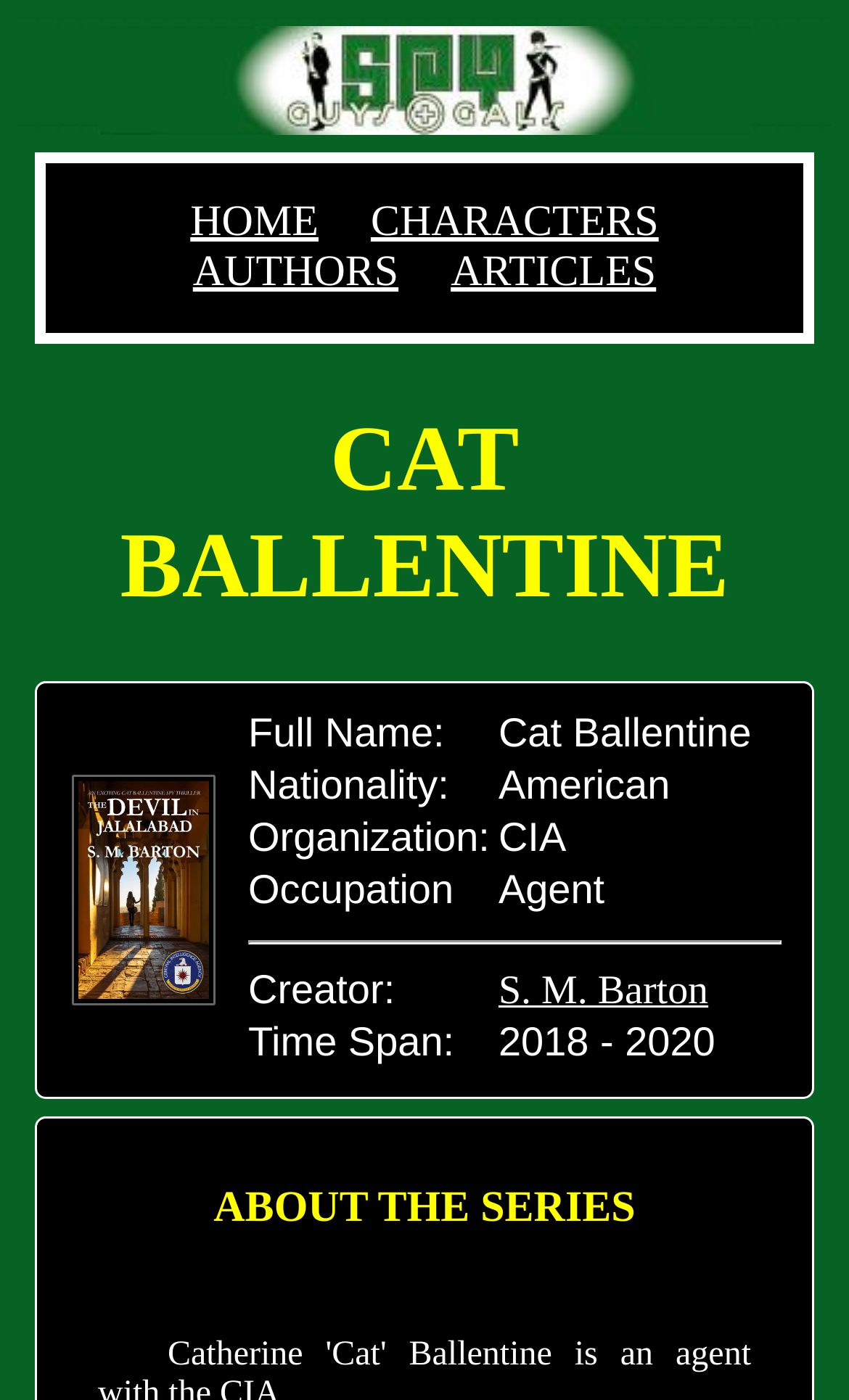Using the element description AUTHORS, predict the bounding box coordinates for the UI element. Provide the coordinates in (top-left x, top-left y, bottom-right x, bottom-right y) format with values ranging from 0 to 1.

[0.227, 0.177, 0.469, 0.211]